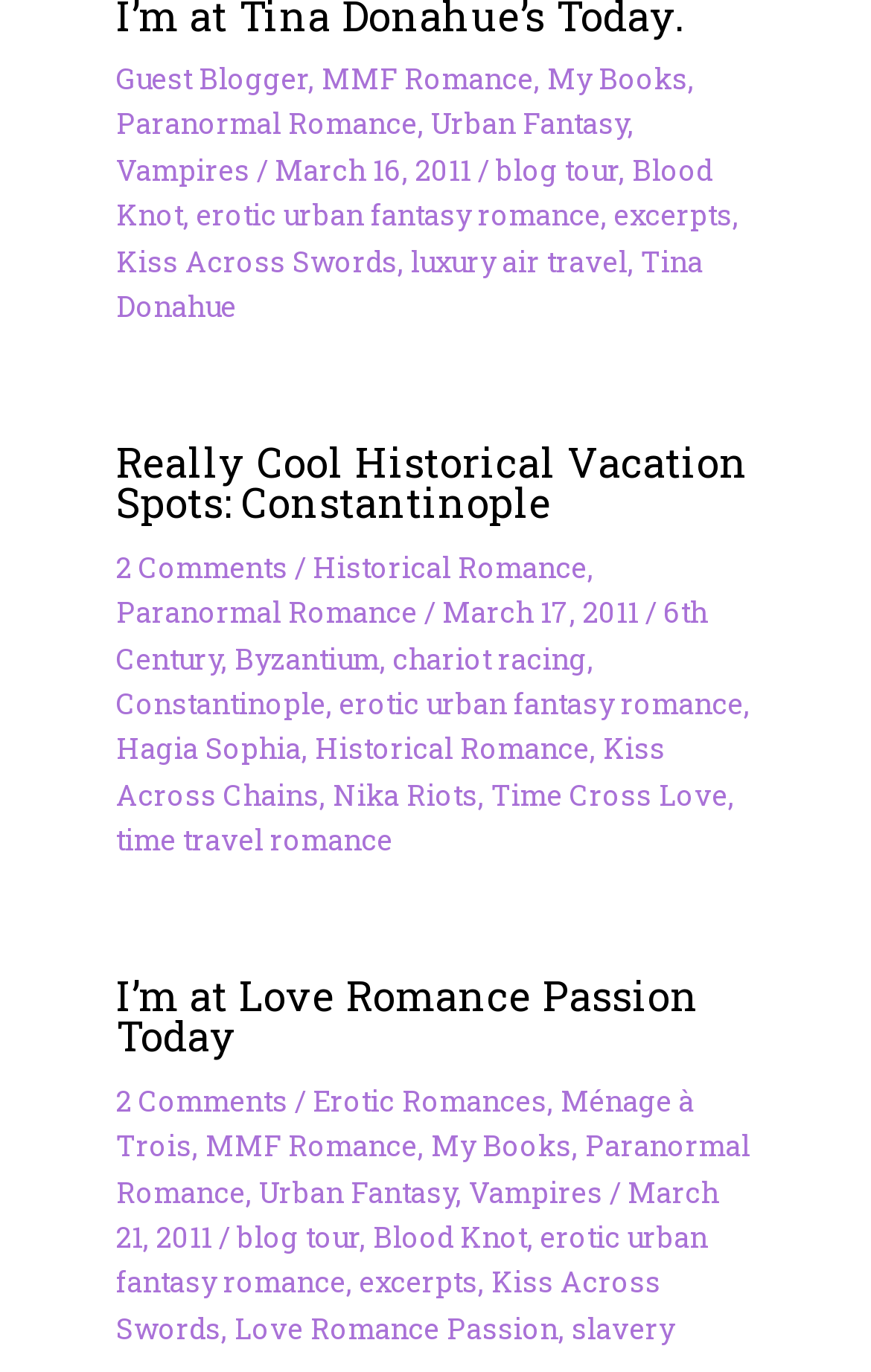Find the bounding box coordinates of the clickable area required to complete the following action: "Explore the category of Paranormal Romance".

[0.133, 0.433, 0.479, 0.459]